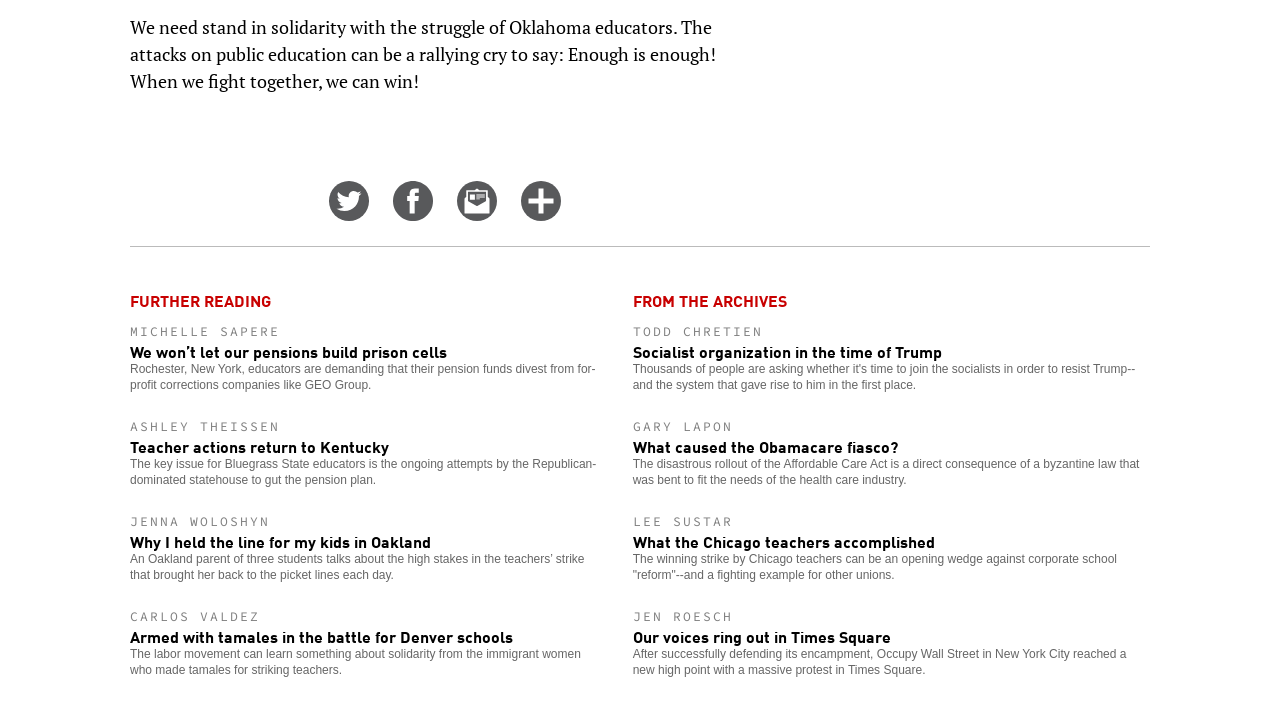How many articles are listed under 'FROM THE ARCHIVES'?
Respond to the question with a well-detailed and thorough answer.

There are four links listed under the 'FROM THE ARCHIVES' section, each corresponding to a different article, with headings such as 'Socialist organization in the time of Trump' and 'What caused the Obamacare fiasco?'.